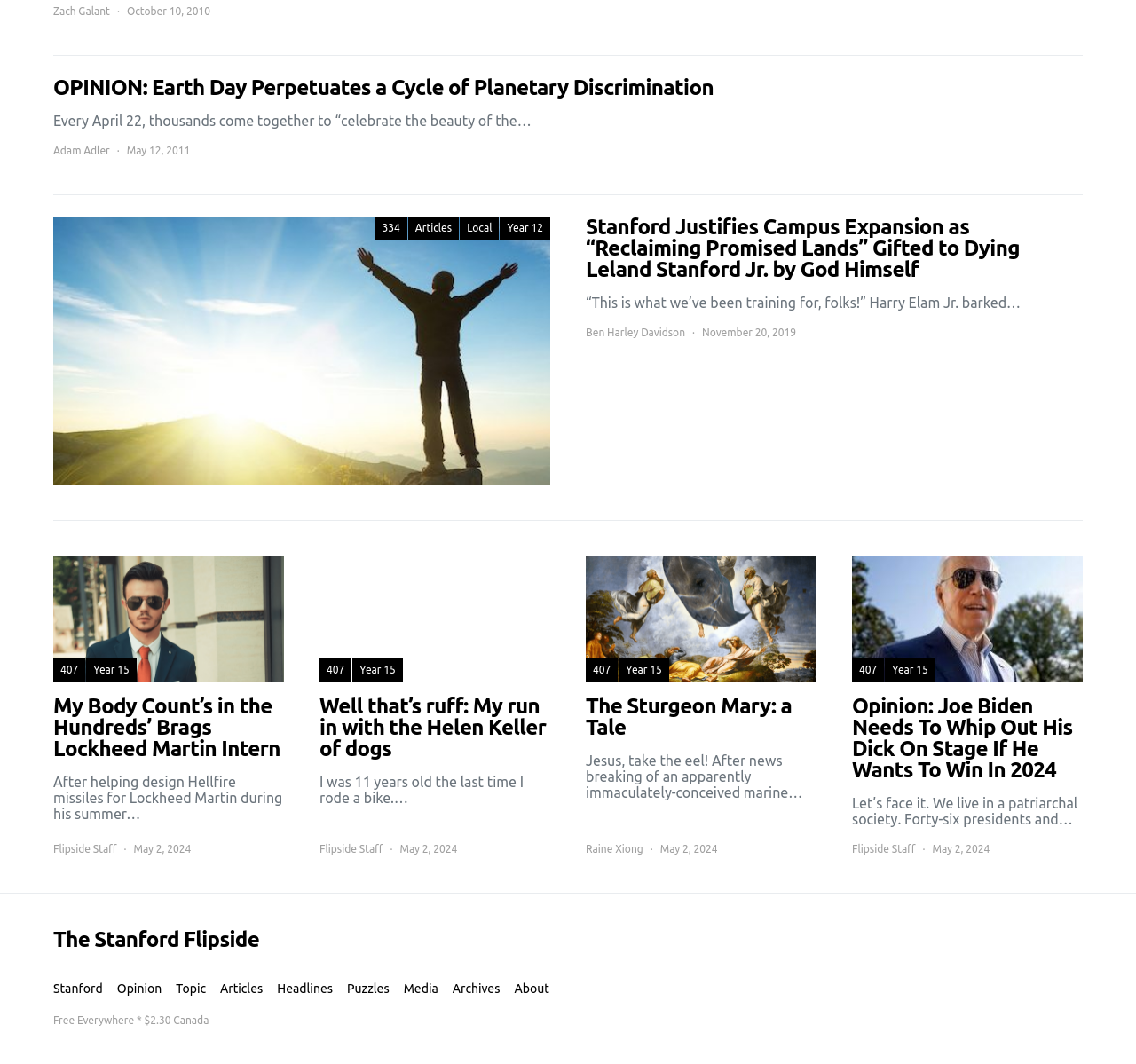Please identify the coordinates of the bounding box for the clickable region that will accomplish this instruction: "Click on the link 'Year 12'".

[0.44, 0.204, 0.484, 0.225]